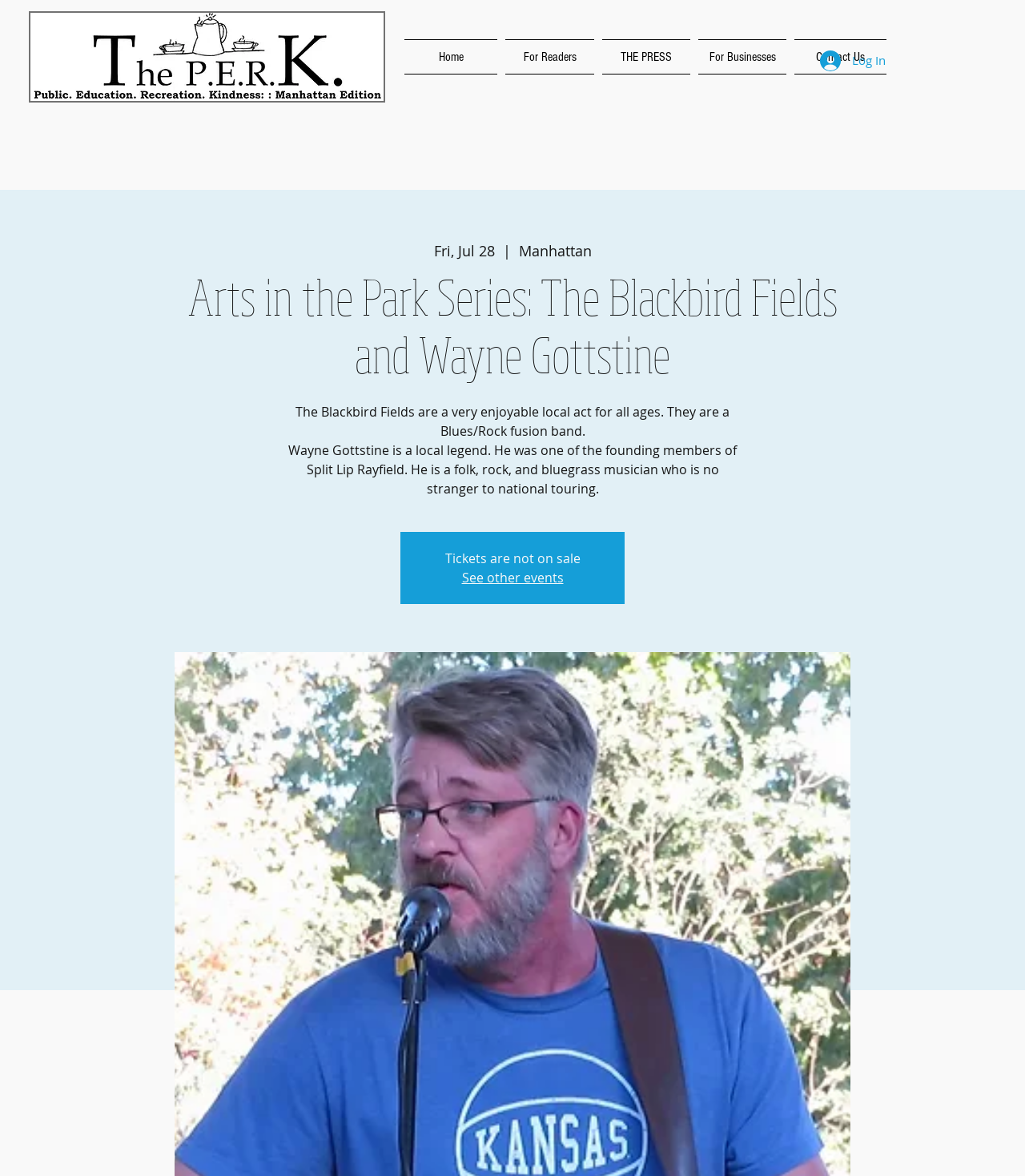What is the location of the event?
Based on the visual, give a brief answer using one word or a short phrase.

Manhattan